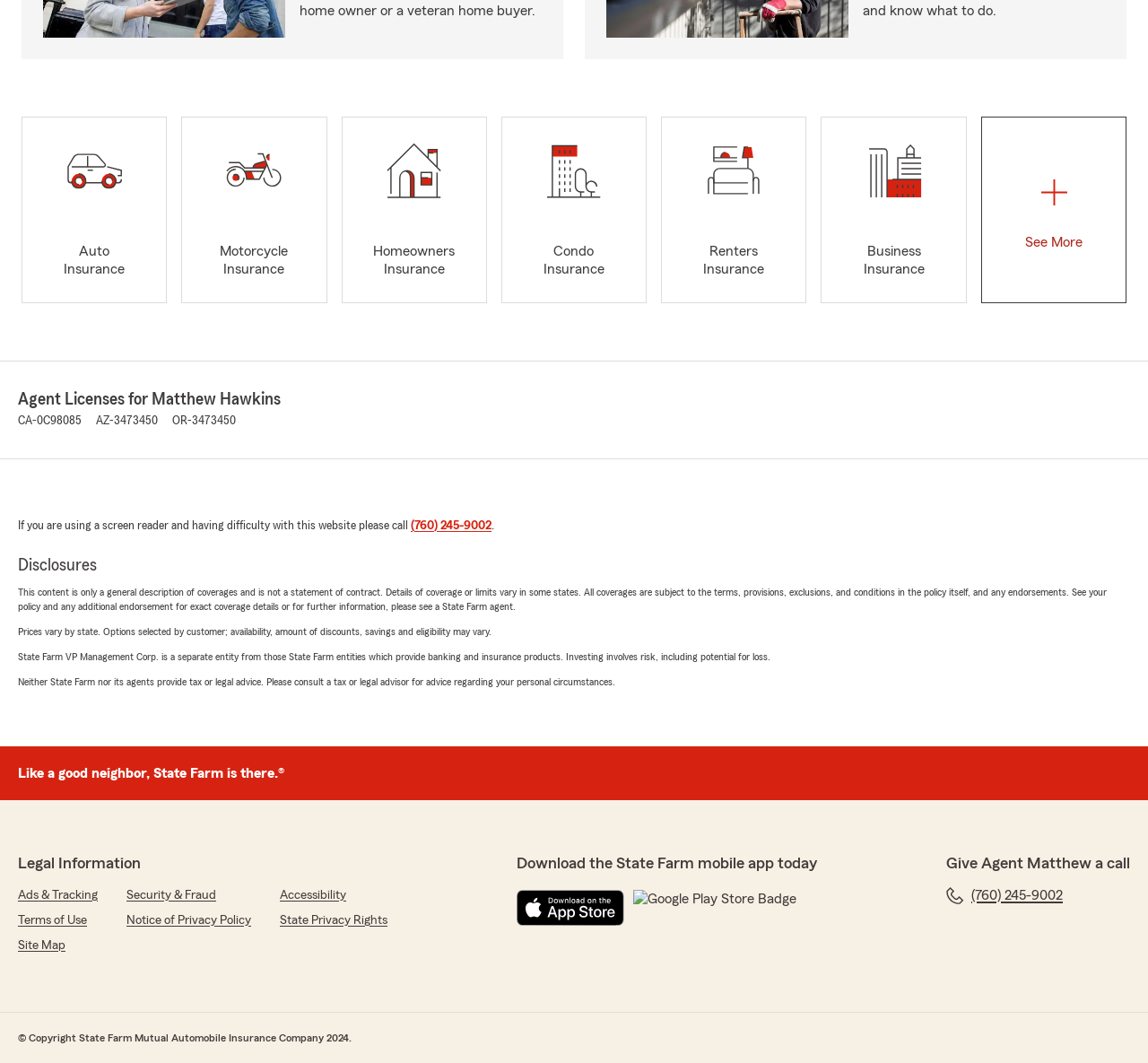Using the webpage screenshot and the element description Accessibility, determine the bounding box coordinates. Specify the coordinates in the format (top-left x, top-left y, bottom-right x, bottom-right y) with values ranging from 0 to 1.

[0.244, 0.834, 0.302, 0.851]